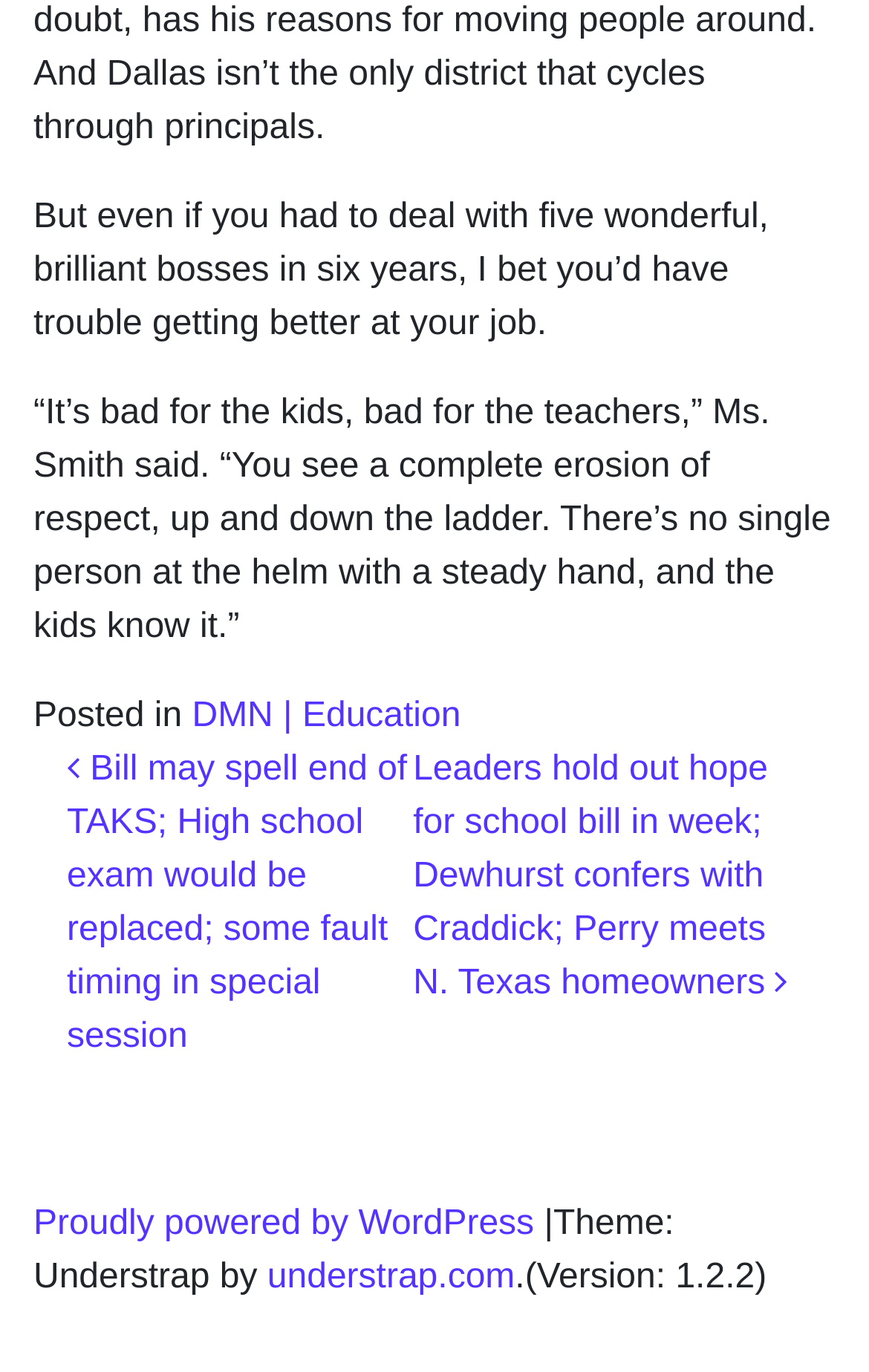Using details from the image, please answer the following question comprehensively:
What is the name of the platform powering the website?

The name of the platform powering the website can be found in the link 'Proudly powered by WordPress' in the contentinfo section, which indicates that the website is built using WordPress.